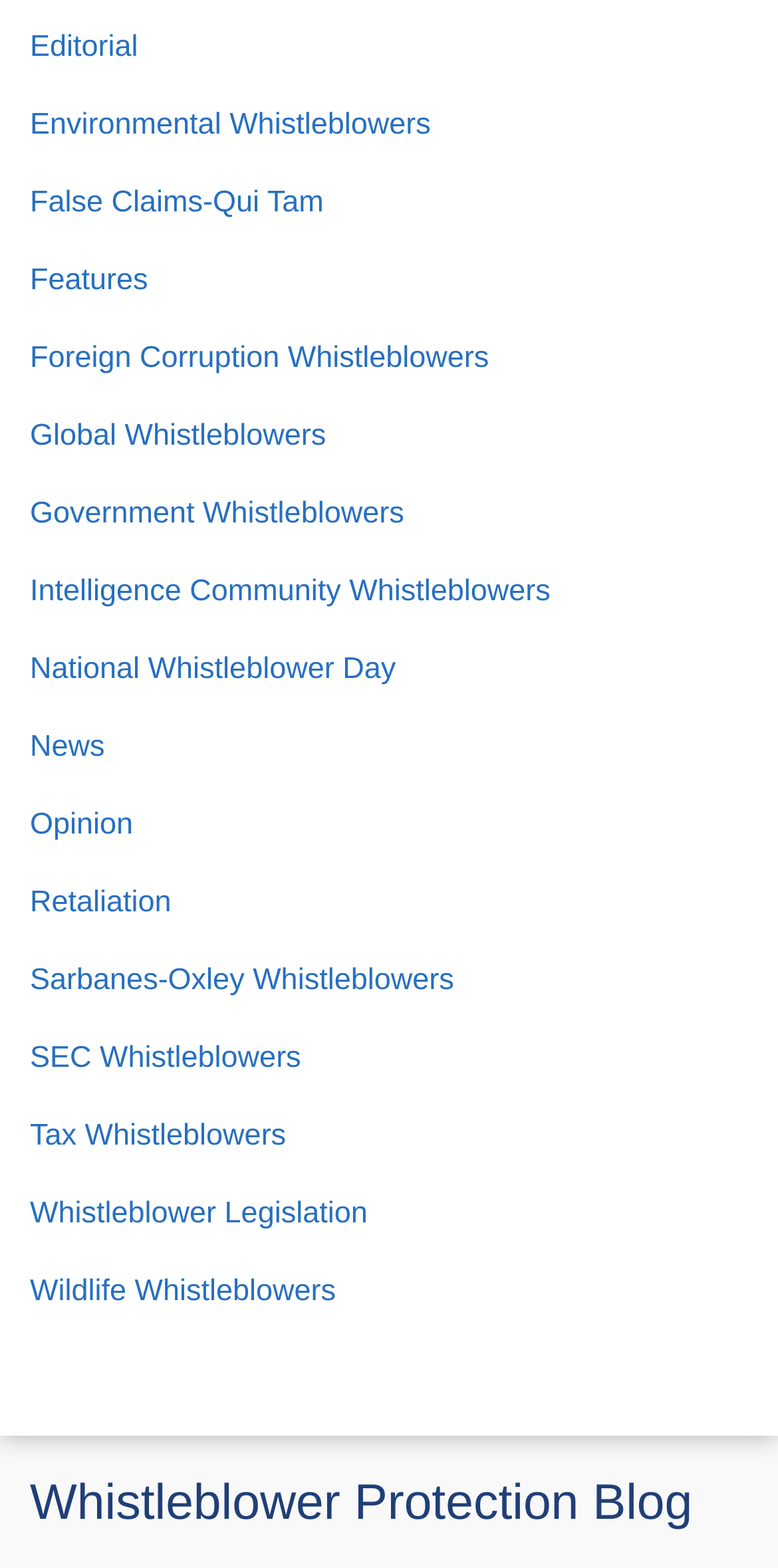Provide a brief response to the question below using a single word or phrase: 
How many links are in the top section?

17